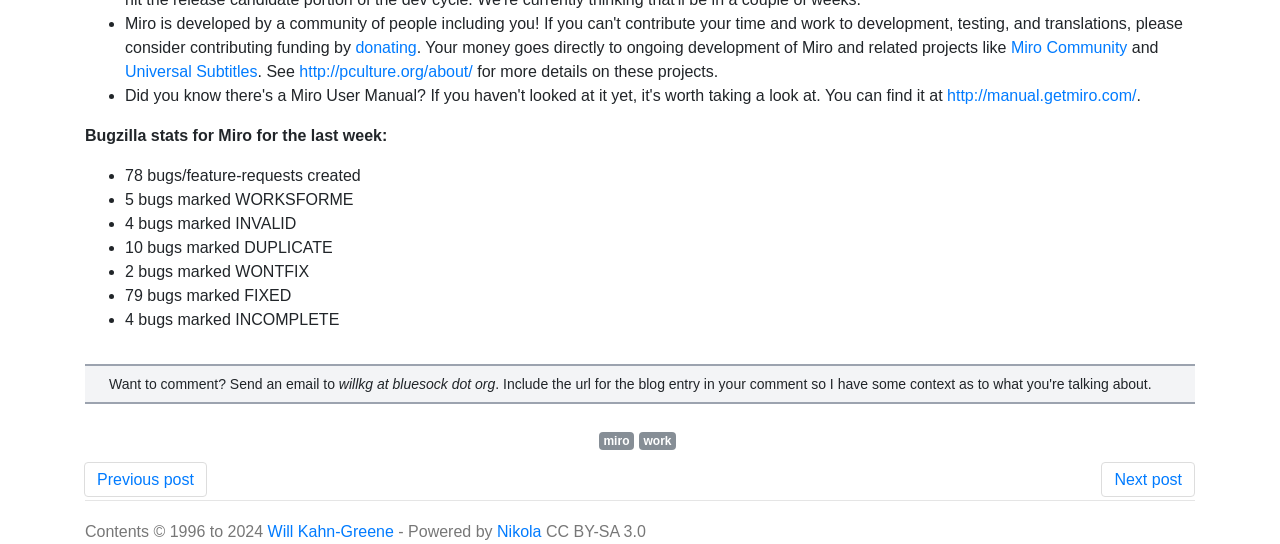Specify the bounding box coordinates of the element's region that should be clicked to achieve the following instruction: "Visit the Miro manual". The bounding box coordinates consist of four float numbers between 0 and 1, in the format [left, top, right, bottom].

[0.74, 0.16, 0.888, 0.191]